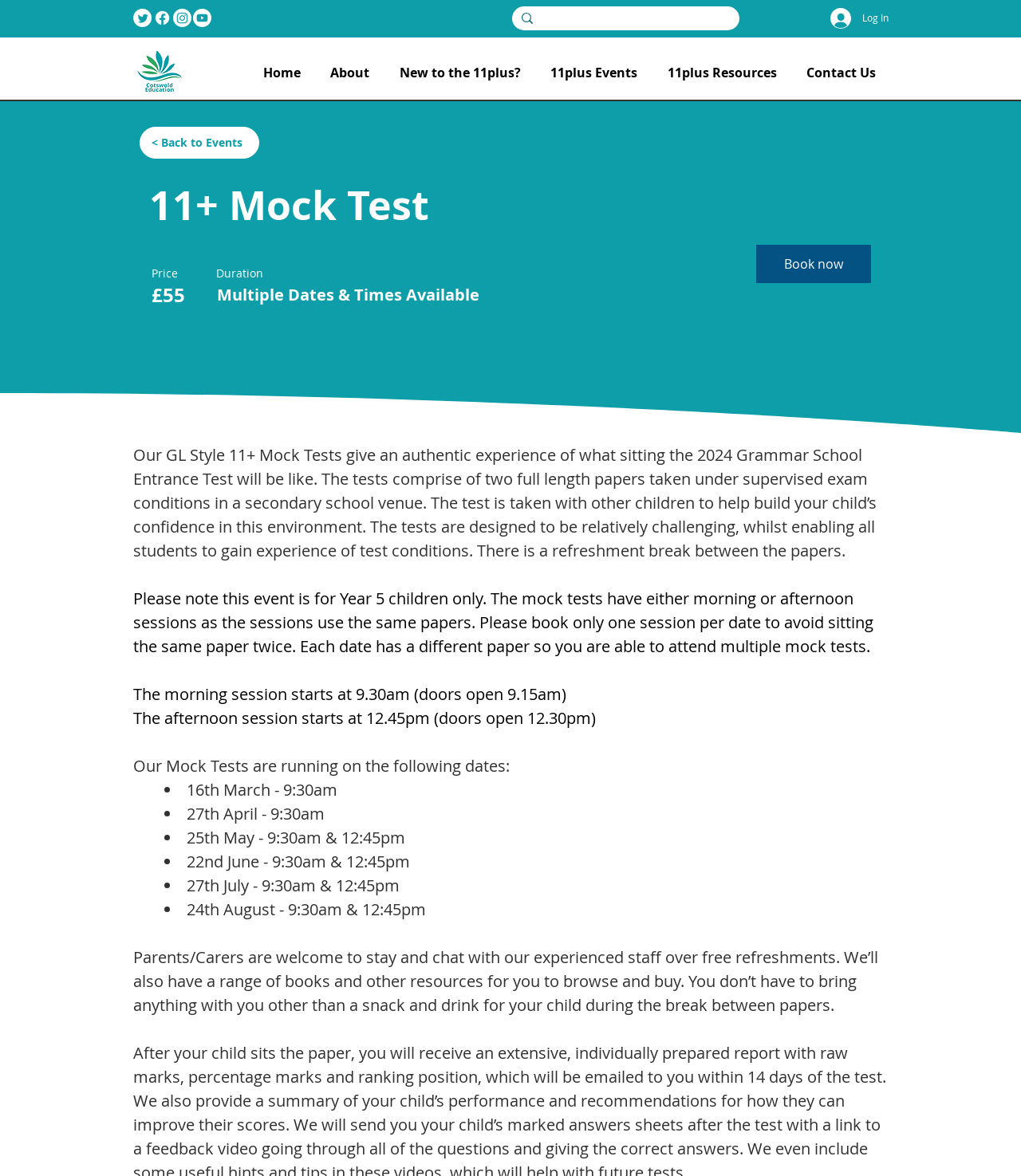Determine the bounding box of the UI component based on this description: "Crystal Signet Ring". The bounding box coordinates should be four float values between 0 and 1, i.e., [left, top, right, bottom].

None